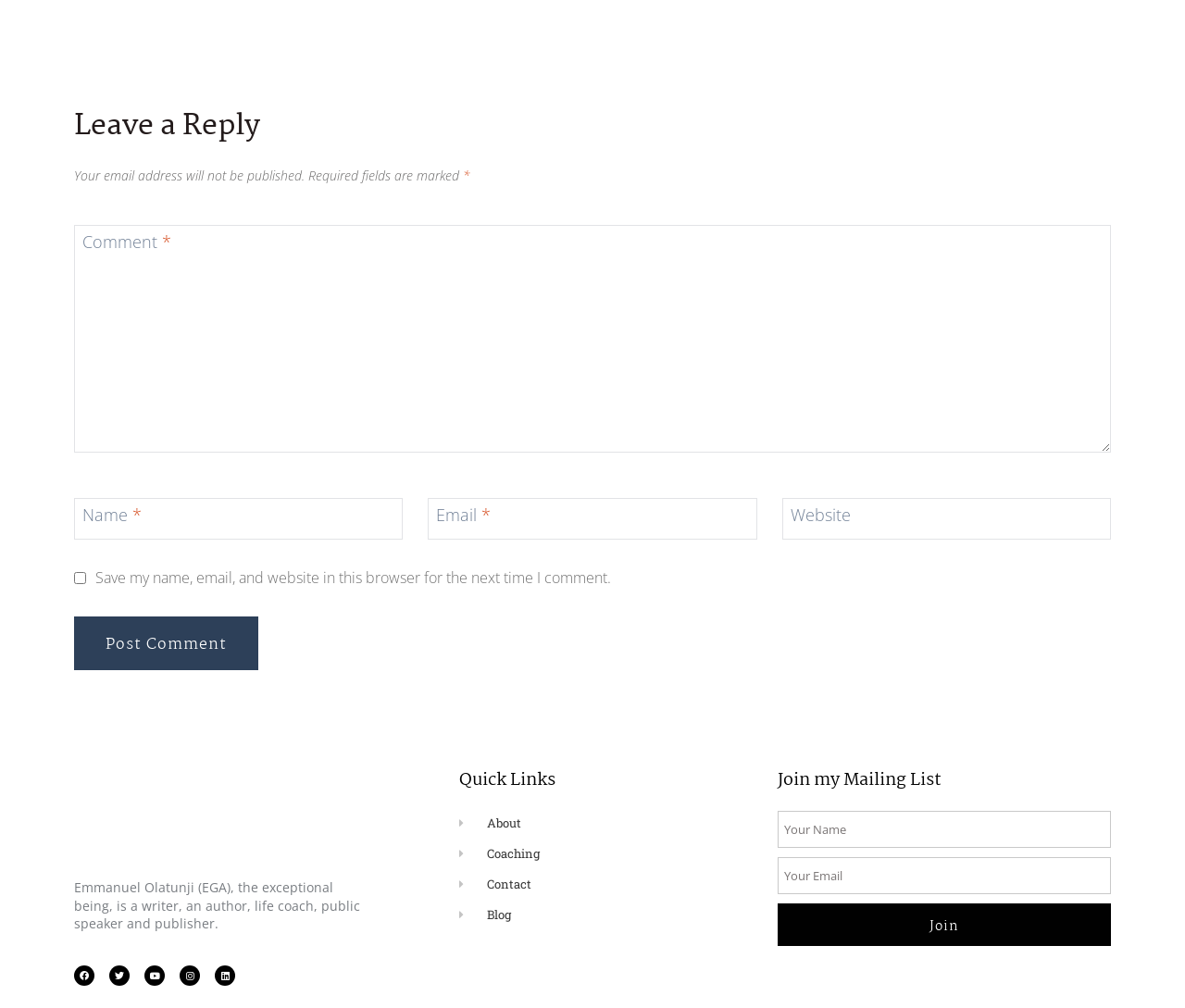Based on the description "About", find the bounding box of the specified UI element.

[0.387, 0.805, 0.641, 0.829]